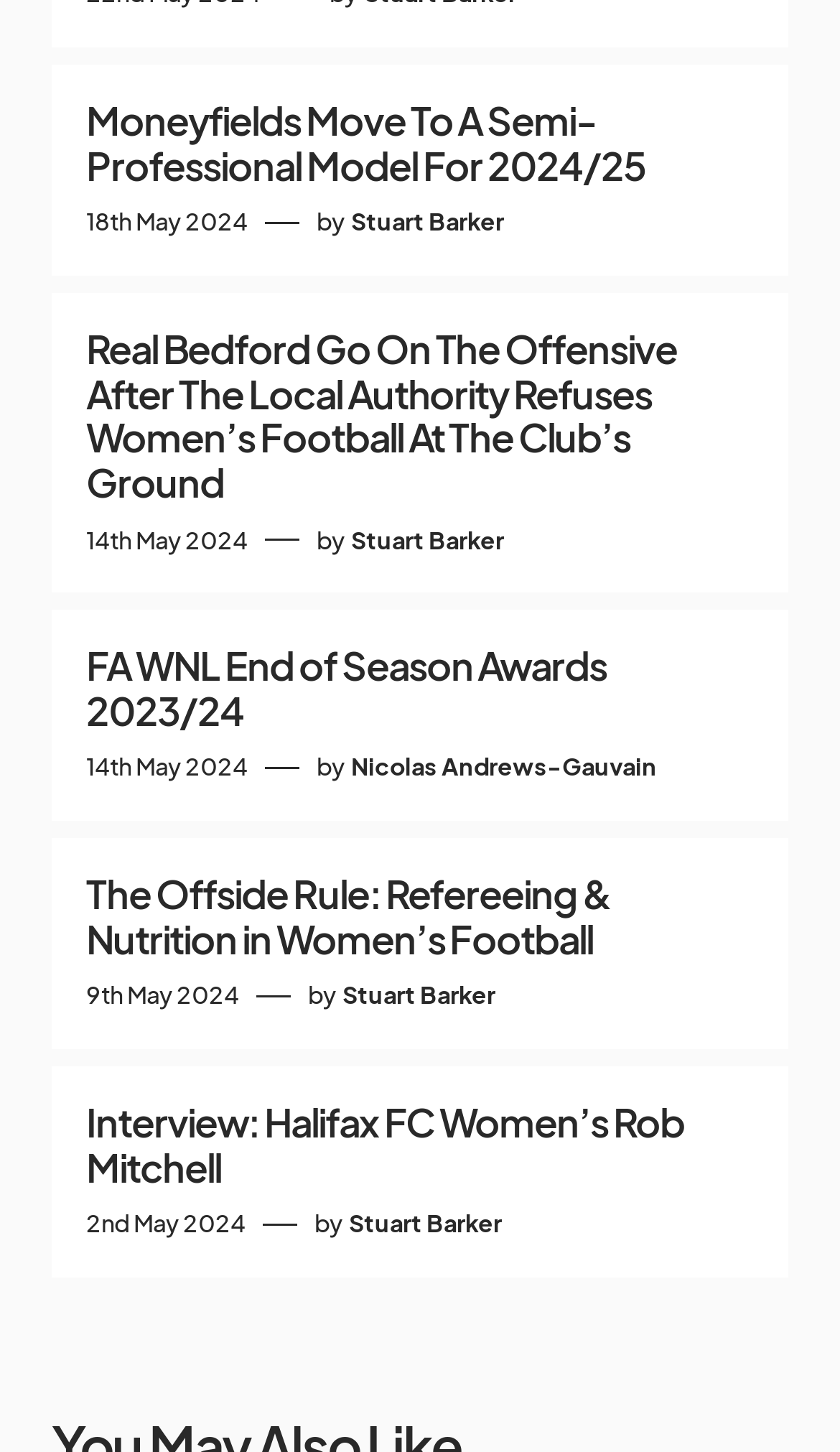Who wrote the article 'Moneyfields Move To A Semi-Professional Model For 2024/25'?
Please provide a full and detailed response to the question.

The article 'Moneyfields Move To A Semi-Professional Model For 2024/25' has a link 'Stuart Barker' below it, which suggests that Stuart Barker is the author of the article.